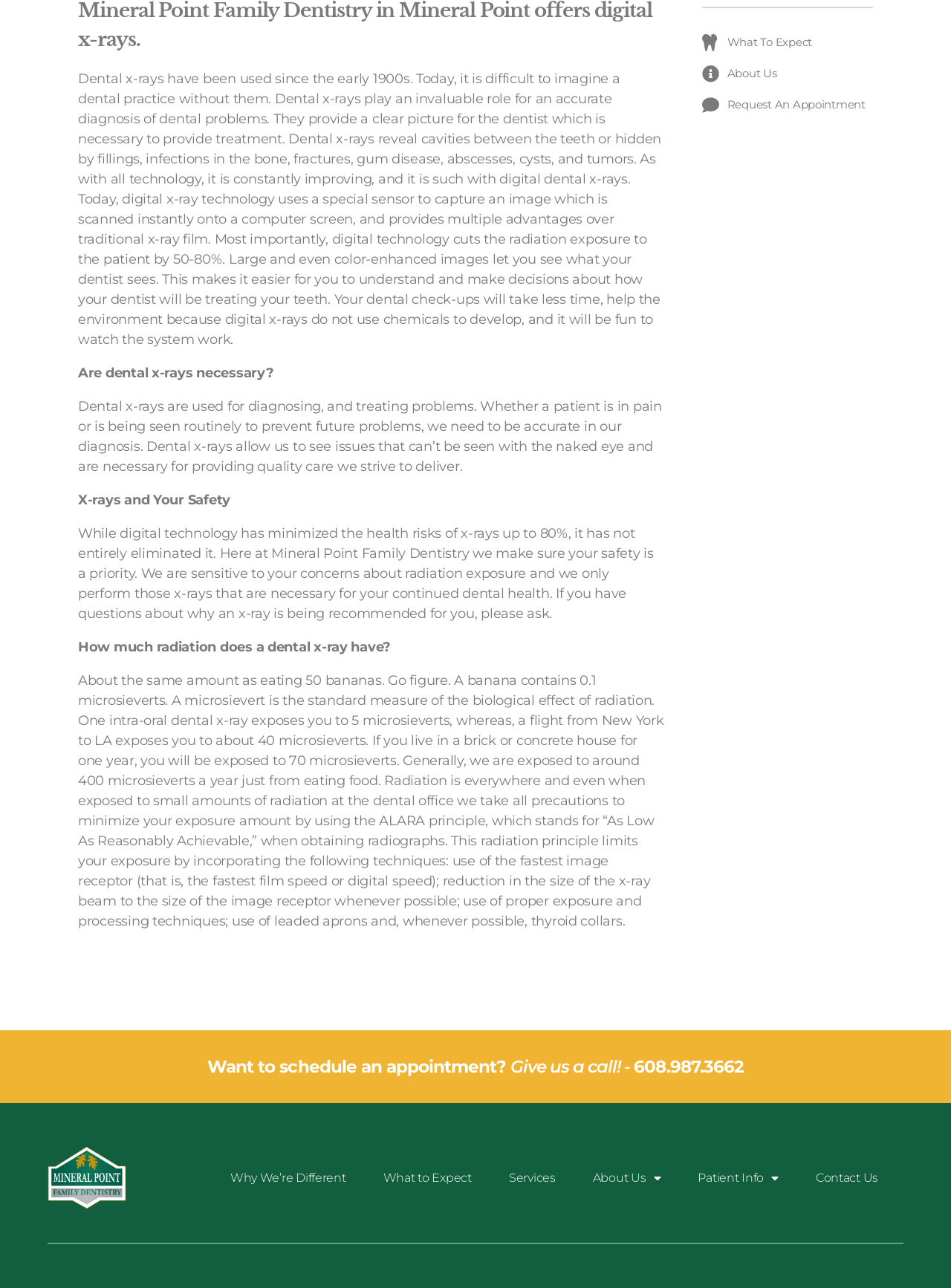Find the bounding box coordinates of the UI element according to this description: "Services".

[0.535, 0.909, 0.584, 0.92]